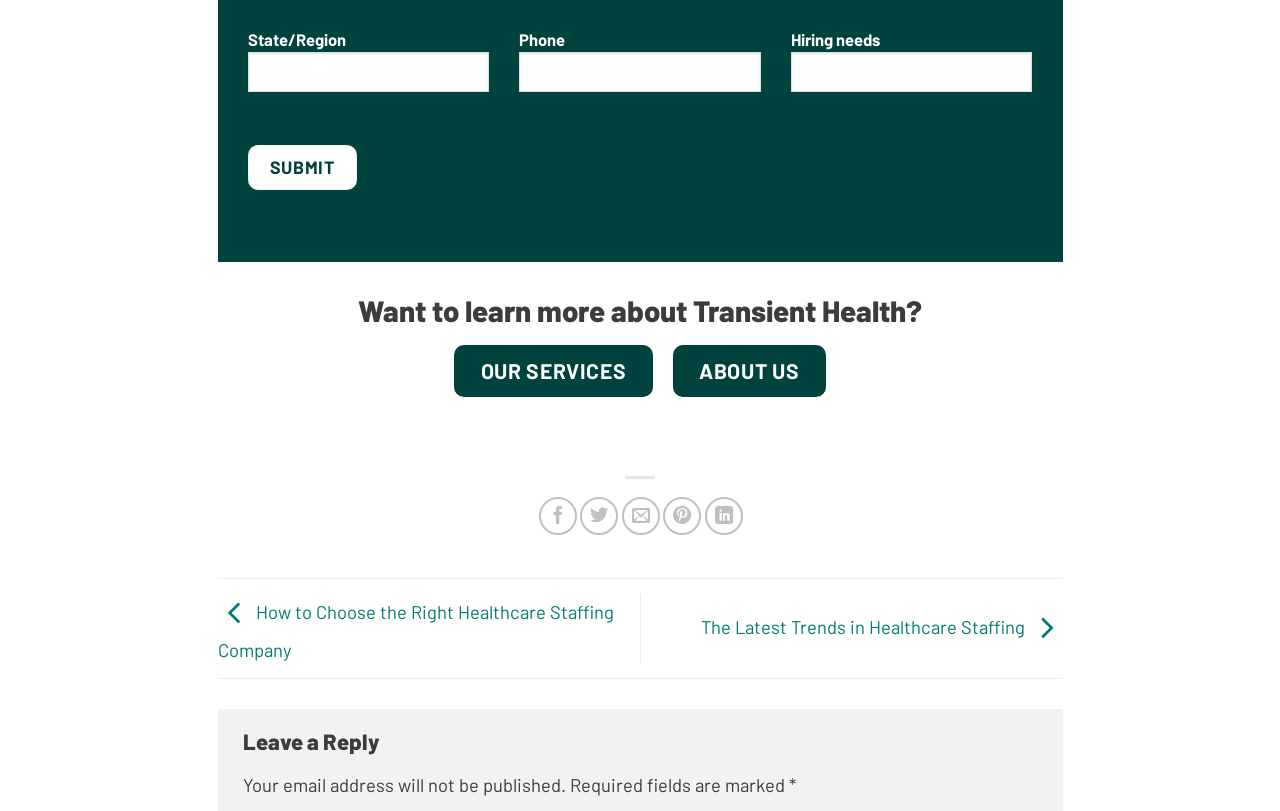Please identify the bounding box coordinates of the clickable region that I should interact with to perform the following instruction: "Input phone number". The coordinates should be expressed as four float numbers between 0 and 1, i.e., [left, top, right, bottom].

[0.406, 0.064, 0.594, 0.114]